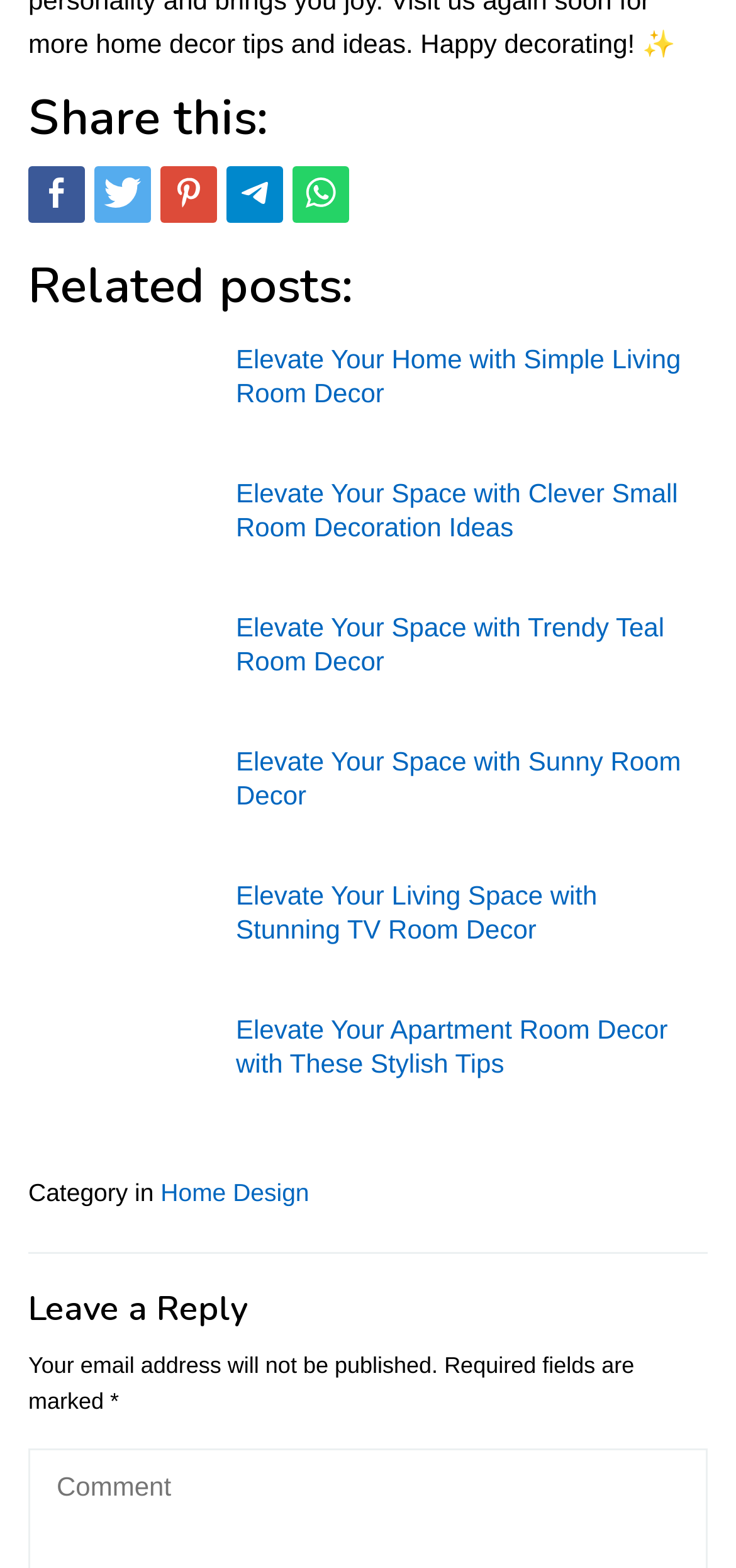Can you find the bounding box coordinates for the element to click on to achieve the instruction: "Read related post about Elevate Your Home with Simple Living Room Decor"?

[0.321, 0.22, 0.925, 0.261]